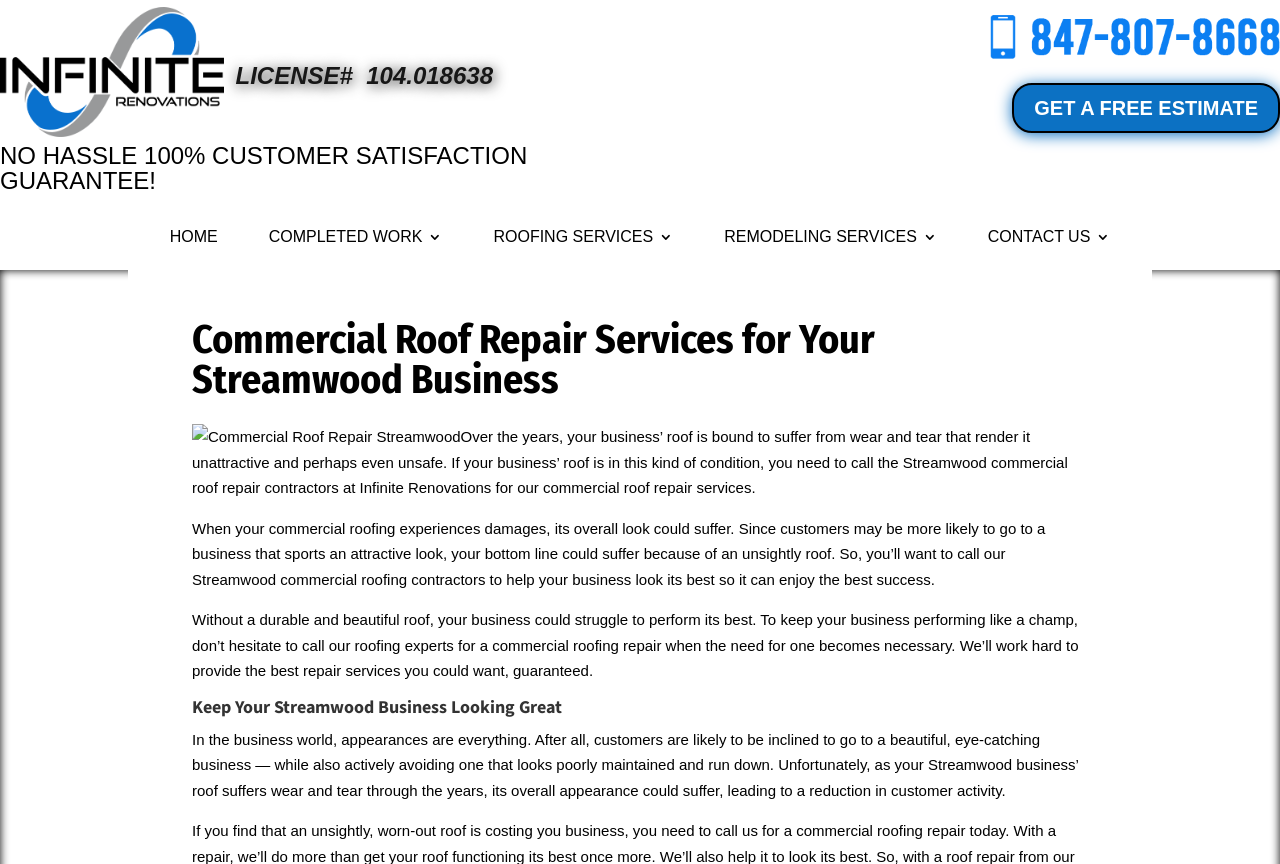Describe the entire webpage, focusing on both content and design.

This webpage is about commercial roof repair services offered by Infinite Renovations. At the top, there is a link on the left side and a license number with a guarantee statement on the right side. Below this, there is a prominent call-to-action link to get a free estimate. 

The main navigation menu is located in the middle, with links to the home page, completed work, roofing services, remodeling services, and contact us. 

The main content of the webpage is divided into sections. The first section has a heading "Commercial Roof Repair Services for Your Streamwood Business" and an image related to commercial roof repair. Below the image, there are three paragraphs of text that explain the importance of commercial roof repair for businesses, how it can affect their appearance and bottom line, and the services offered by Infinite Renovations. 

The next section has a heading "Keep Your Streamwood Business Looking Great" and a paragraph of text that further emphasizes the importance of maintaining a good appearance for businesses. Overall, the webpage is focused on promoting commercial roof repair services and encouraging businesses to take action to maintain their roofs.